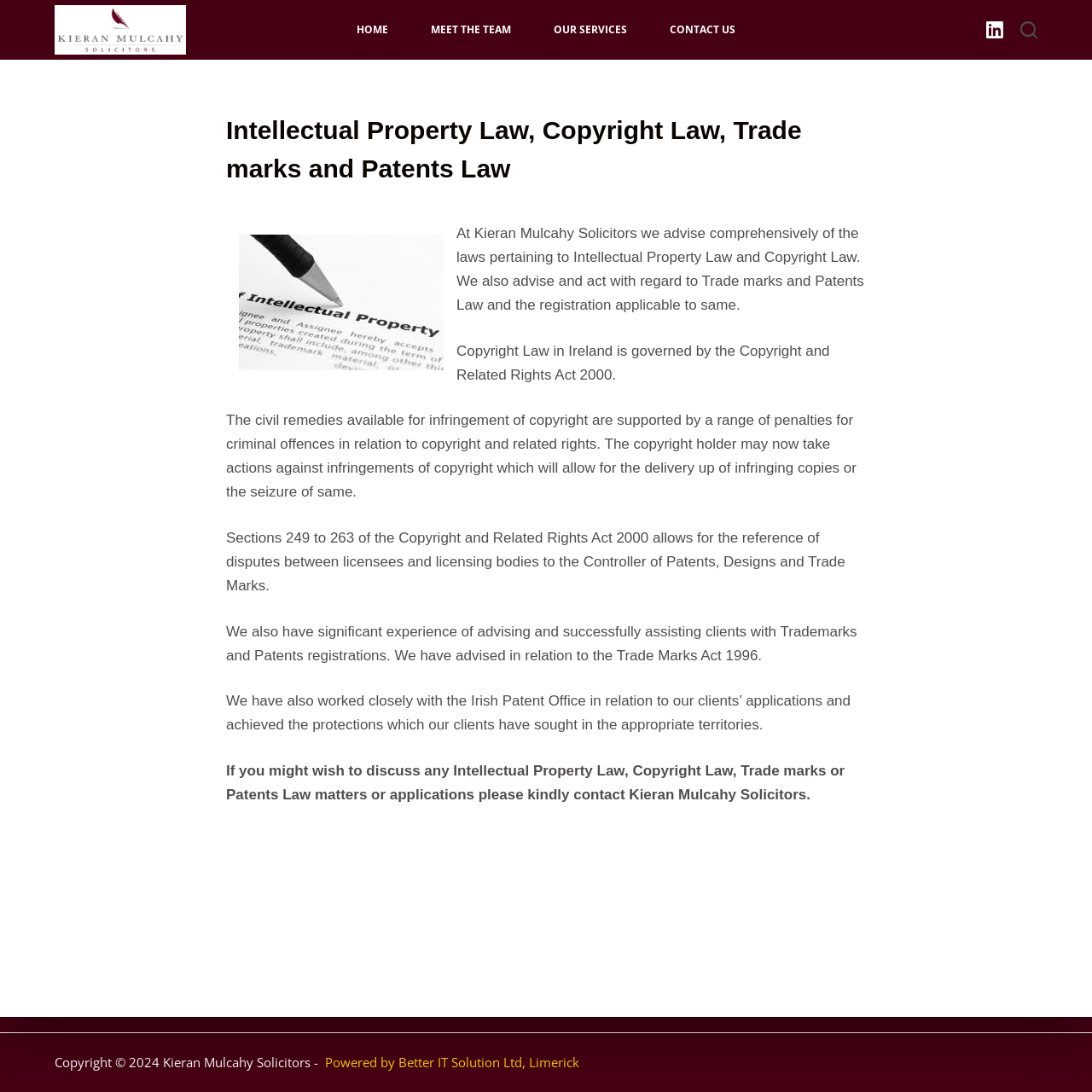Highlight the bounding box coordinates of the element you need to click to perform the following instruction: "Skip to the content."

[0.0, 0.0, 0.031, 0.016]